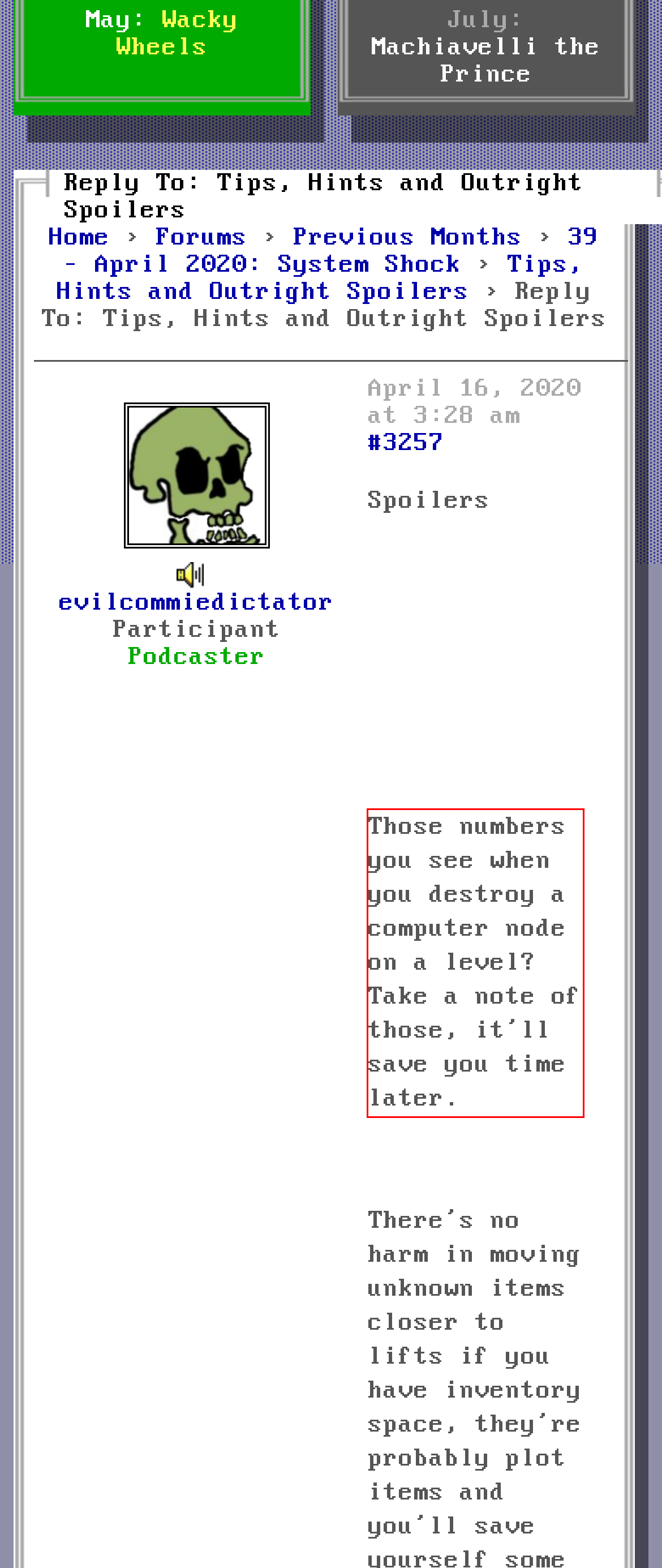Within the provided webpage screenshot, find the red rectangle bounding box and perform OCR to obtain the text content.

Those numbers you see when you destroy a computer node on a level? Take a note of those, it’ll save you time later.